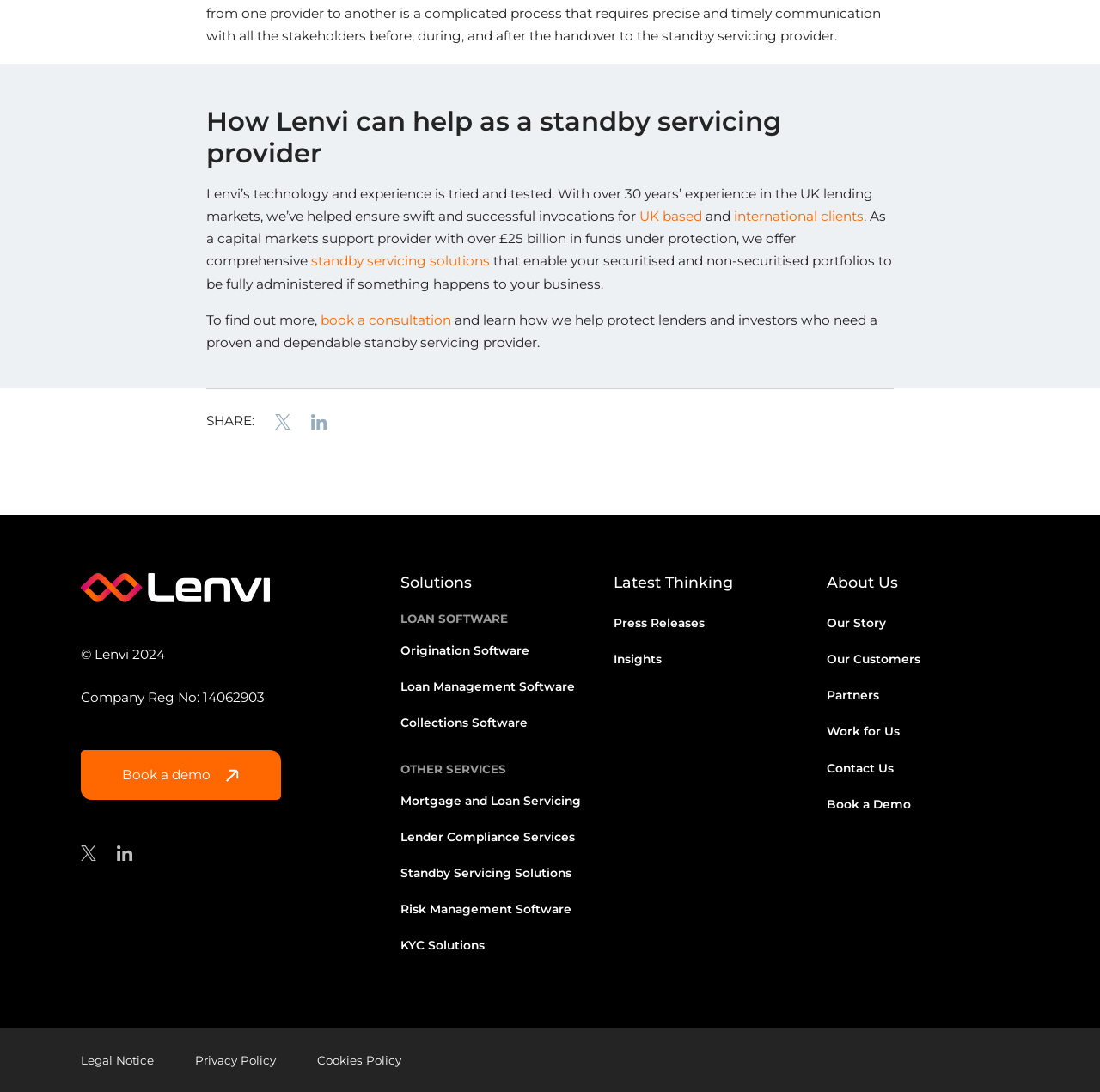Identify the bounding box coordinates of the specific part of the webpage to click to complete this instruction: "Read about Lenvi's story".

[0.752, 0.56, 0.927, 0.581]